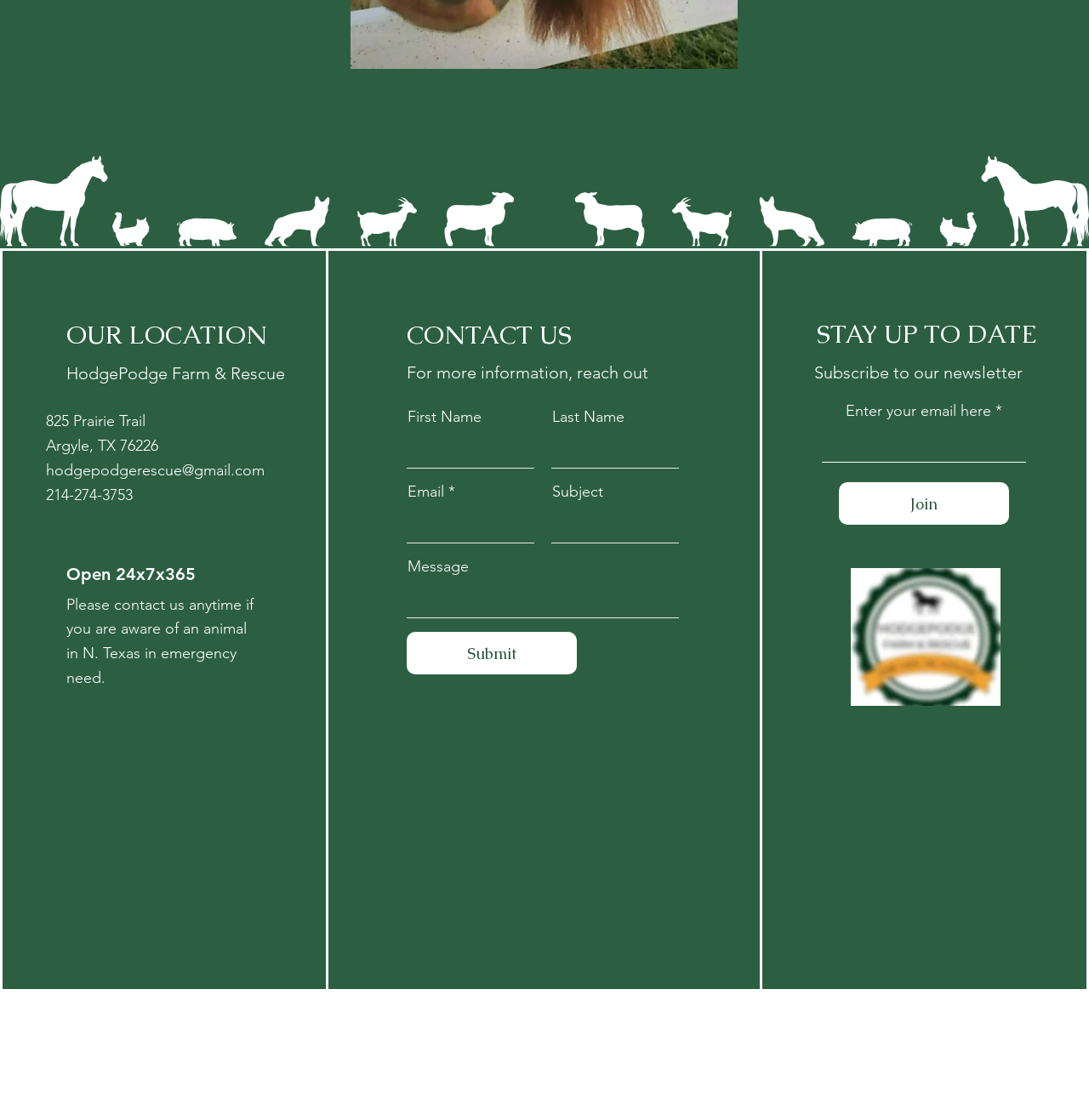Please determine the bounding box coordinates of the section I need to click to accomplish this instruction: "Click the 'Join' button".

[0.77, 0.431, 0.926, 0.469]